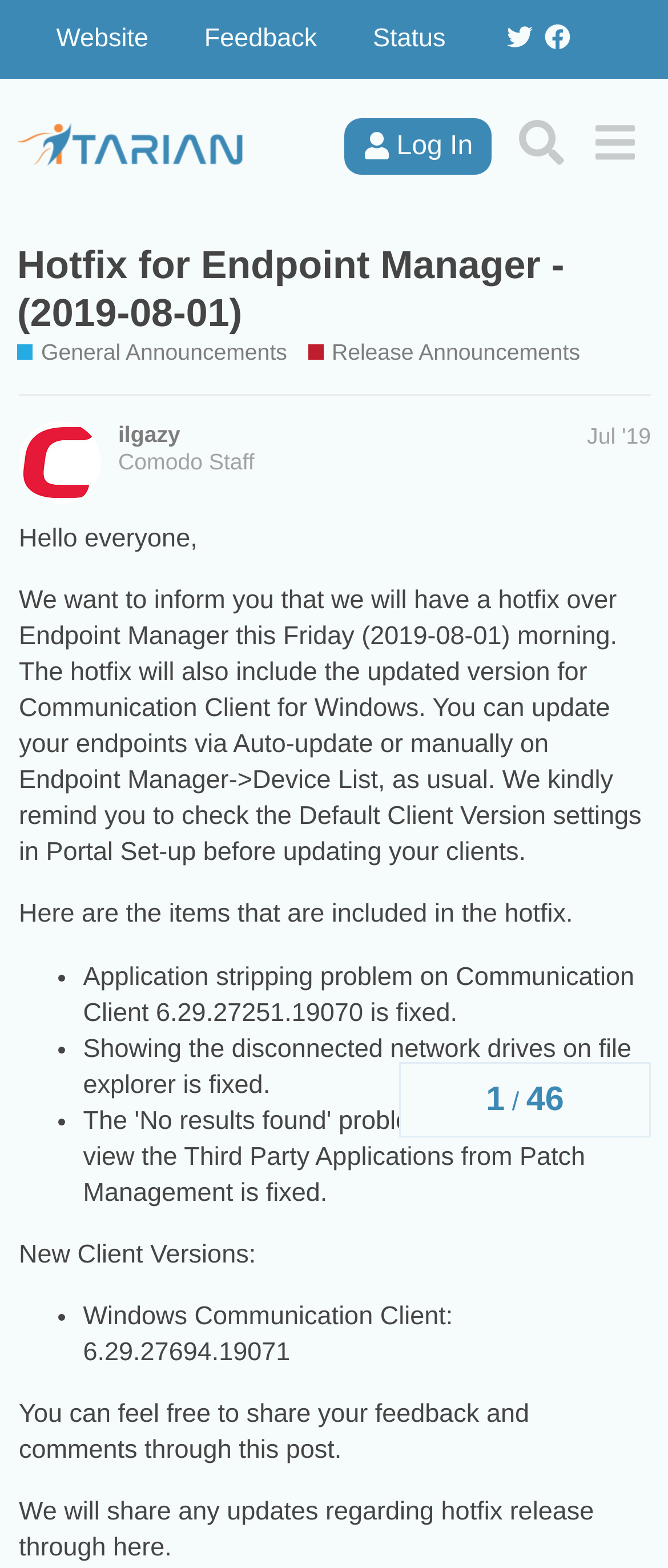Please pinpoint the bounding box coordinates for the region I should click to adhere to this instruction: "View services in ARLINGTON HEIGHTS IL".

None